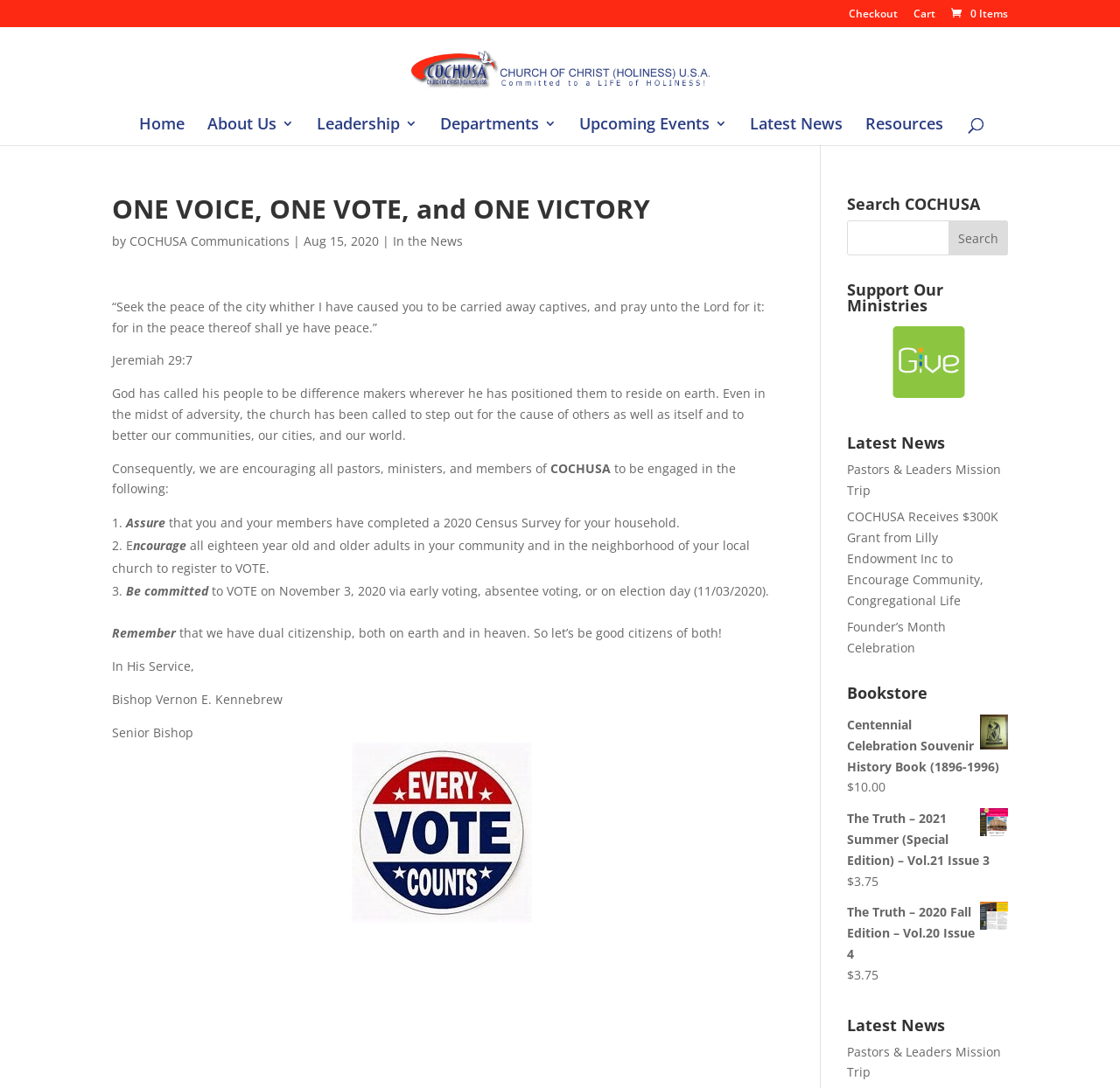Look at the image and write a detailed answer to the question: 
What is the purpose of the search box?

The search box is located at the top right of the webpage, and it has a heading 'Search COCHUSA' above it, indicating that it is used to search for content related to COCHUSA.